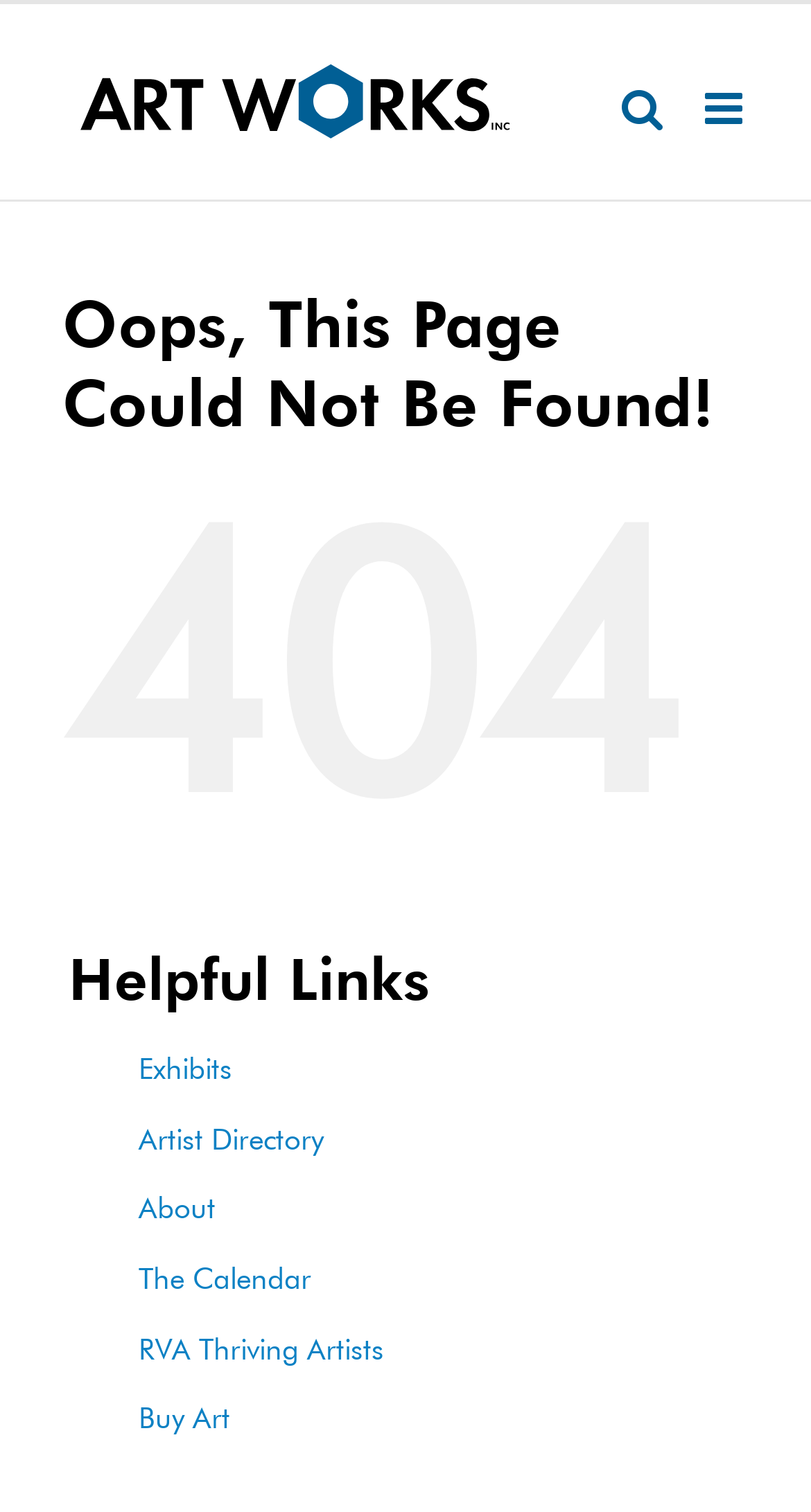What is the purpose of the 'Toggle mobile search' link?
Please give a well-detailed answer to the question.

I inferred the purpose of the link by its text 'Toggle mobile search', which suggests that it is used to toggle the mobile search functionality on or off.